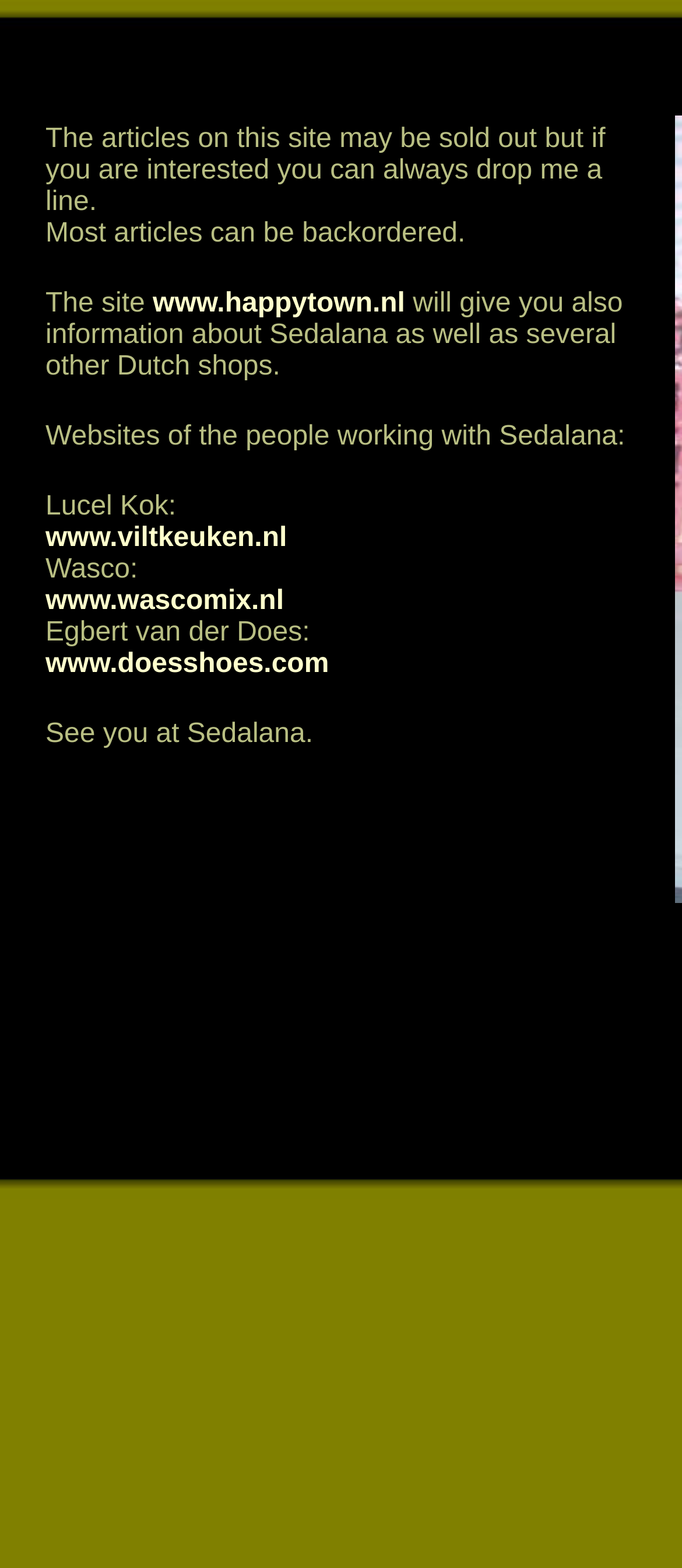Identify the bounding box for the UI element specified in this description: "Find us on TikTok". The coordinates must be four float numbers between 0 and 1, formatted as [left, top, right, bottom].

None